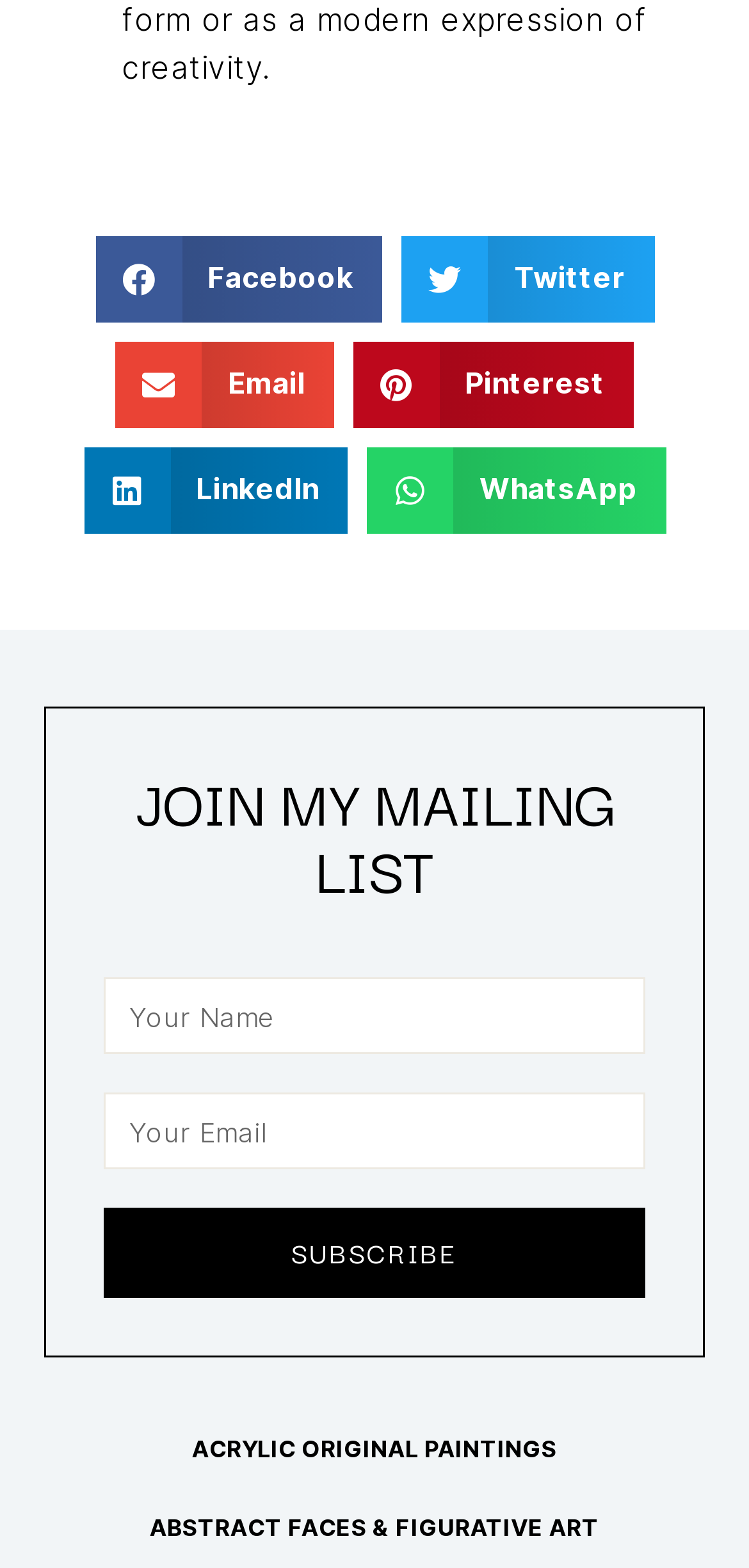Please give a succinct answer using a single word or phrase:
What is the purpose of the 'SUBSCRIBE' button?

To join the mailing list